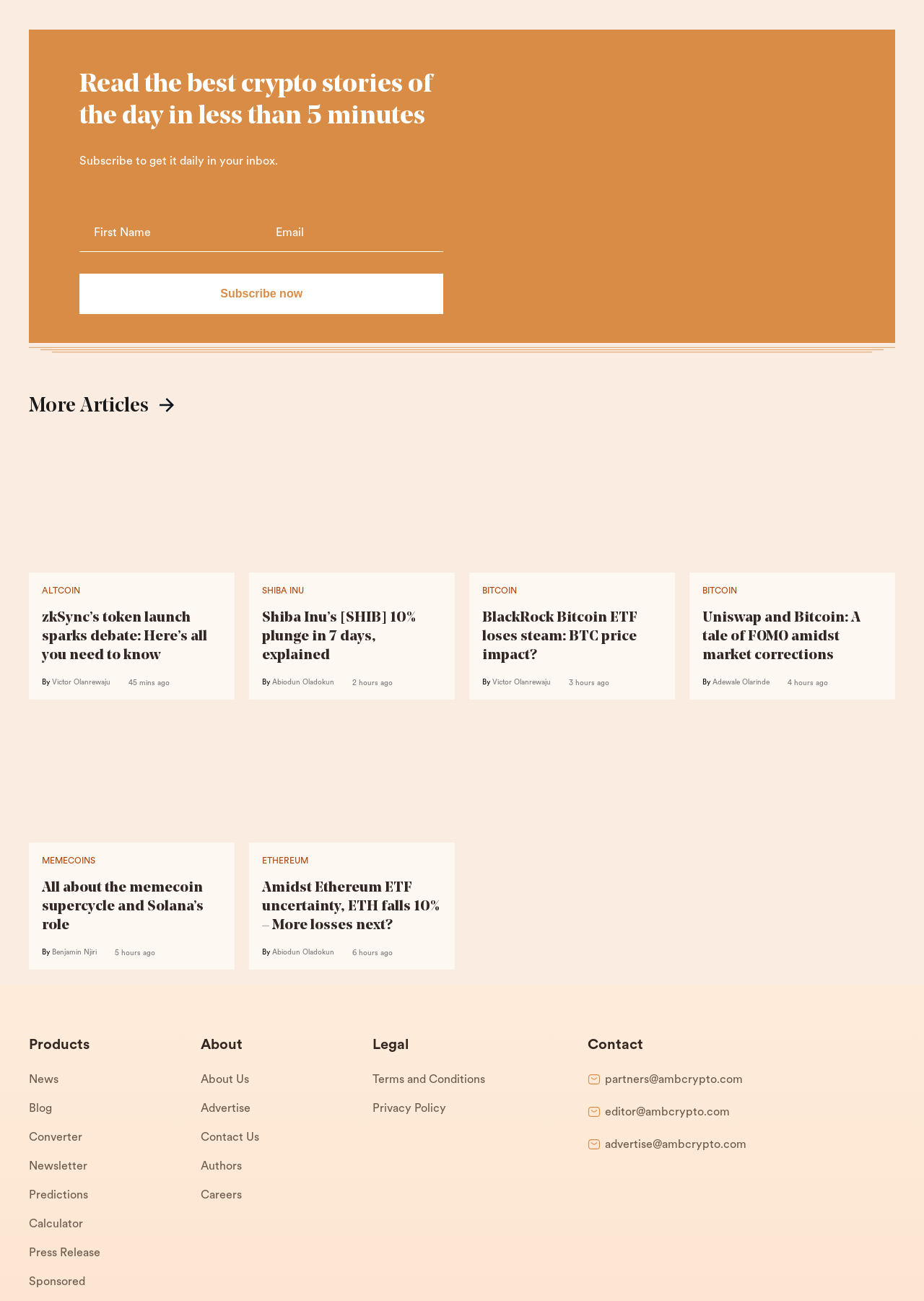What is the time frame for the articles on this webpage?
Refer to the image and answer the question using a single word or phrase.

Within the last 6 hours